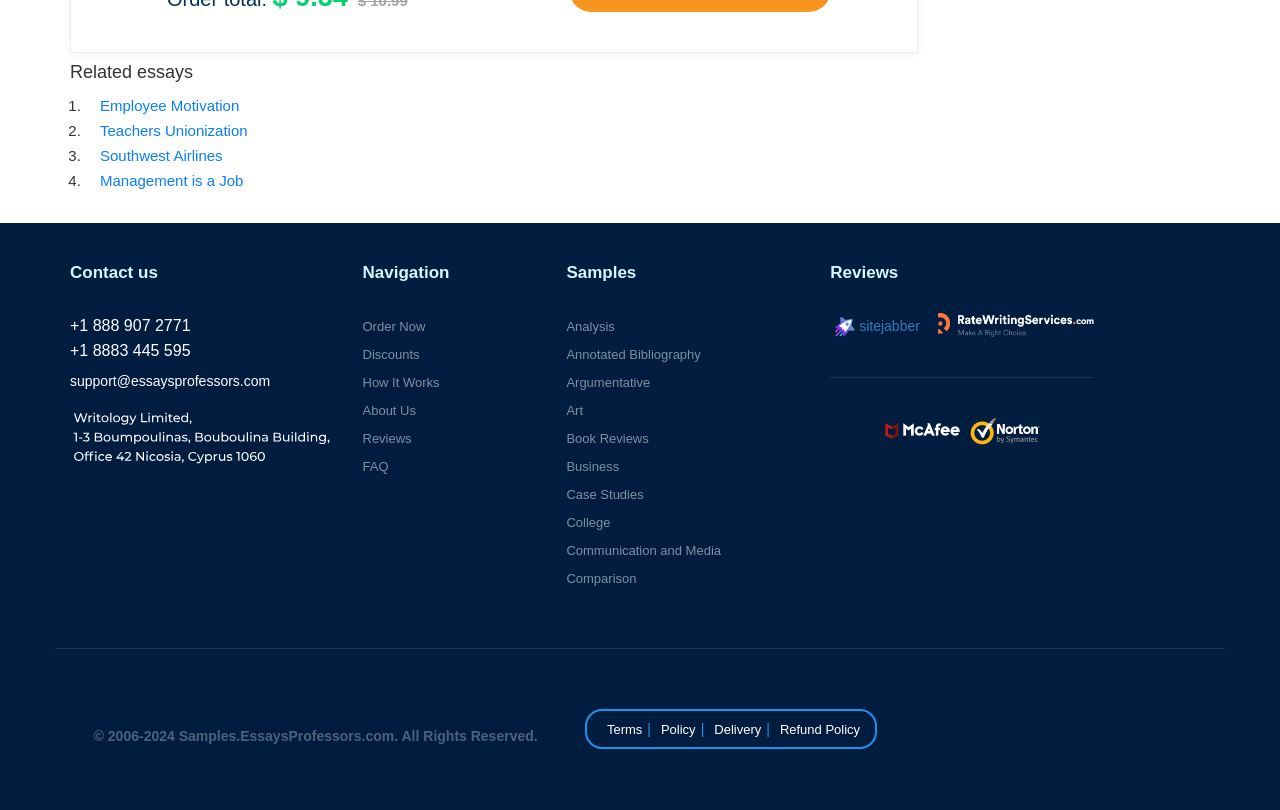Please find the bounding box coordinates of the element that must be clicked to perform the given instruction: "Contact us by phone". The coordinates should be four float numbers from 0 to 1, i.e., [left, top, right, bottom].

[0.055, 0.391, 0.149, 0.412]